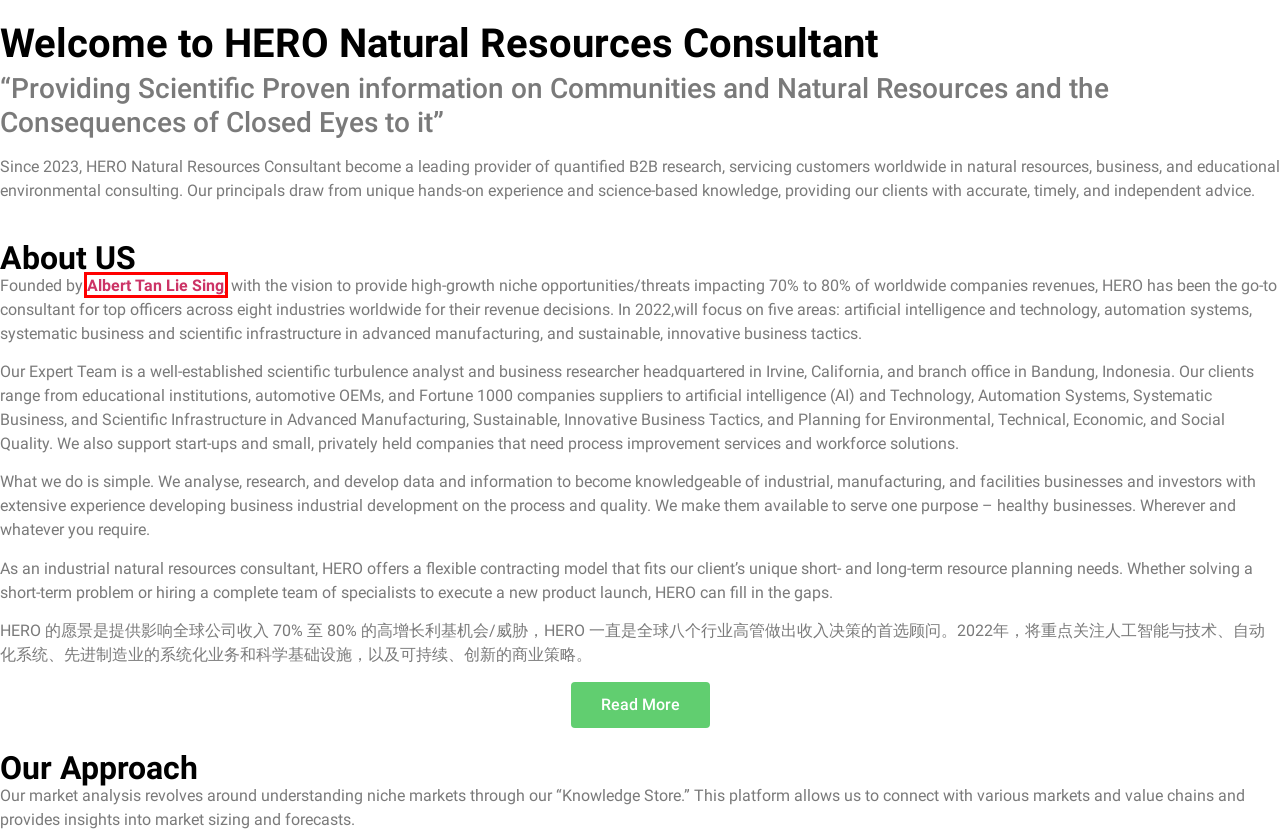Given a webpage screenshot featuring a red rectangle around a UI element, please determine the best description for the new webpage that appears after the element within the bounding box is clicked. The options are:
A. About HERO NRC Growth – Albert Tan Lie Sing
B. About-me full – Albert Tan Lie Sing
C. About HERO NRC Future Analysis – Albert Tan Lie Sing
D. About HERO NRC Projects – Albert Tan Lie Sing
E. About HERO NRC Strategy – Albert Tan Lie Sing
F. About HERO Natural Resources Consultant – Albert Tan Lie Sing
G. About HERO NRC Services – Albert Tan Lie Sing
H. About HERO NRC Approach – Albert Tan Lie Sing

B